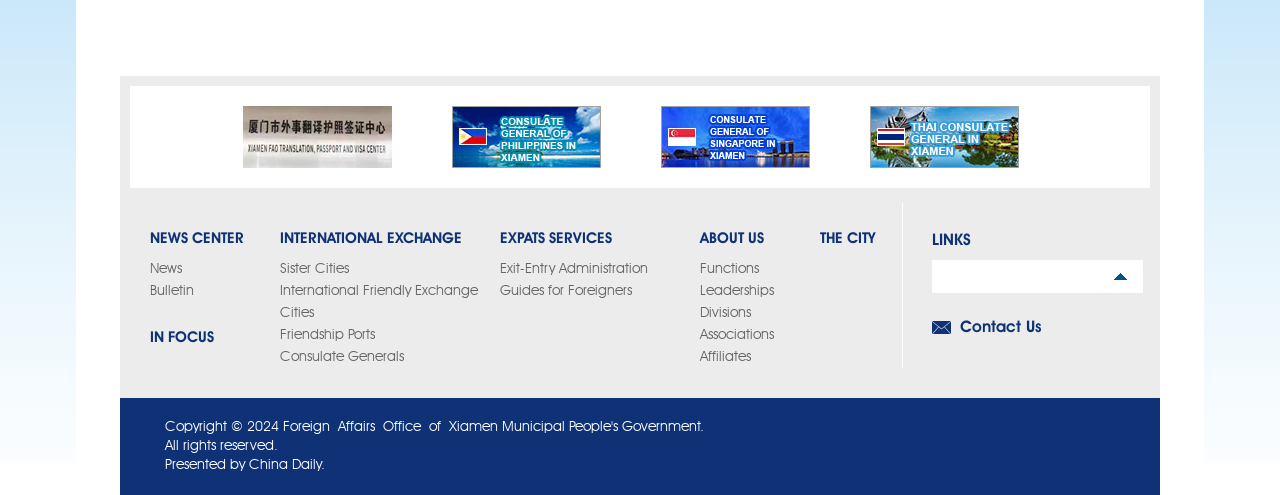Please answer the following question using a single word or phrase: 
What is the main category of the first link?

NEWS CENTER